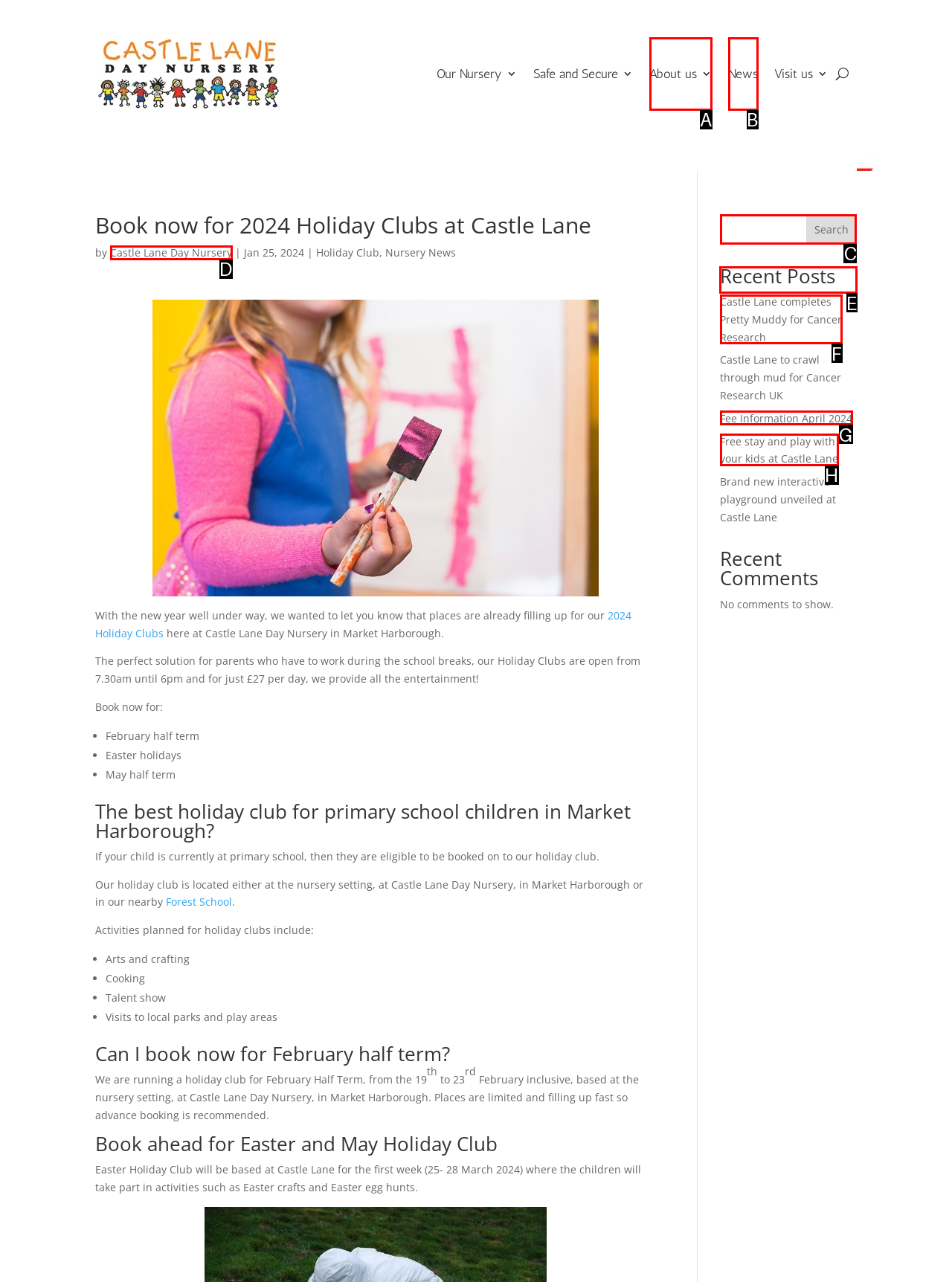Select the HTML element that needs to be clicked to carry out the task: Read the 'Recent Posts'
Provide the letter of the correct option.

E